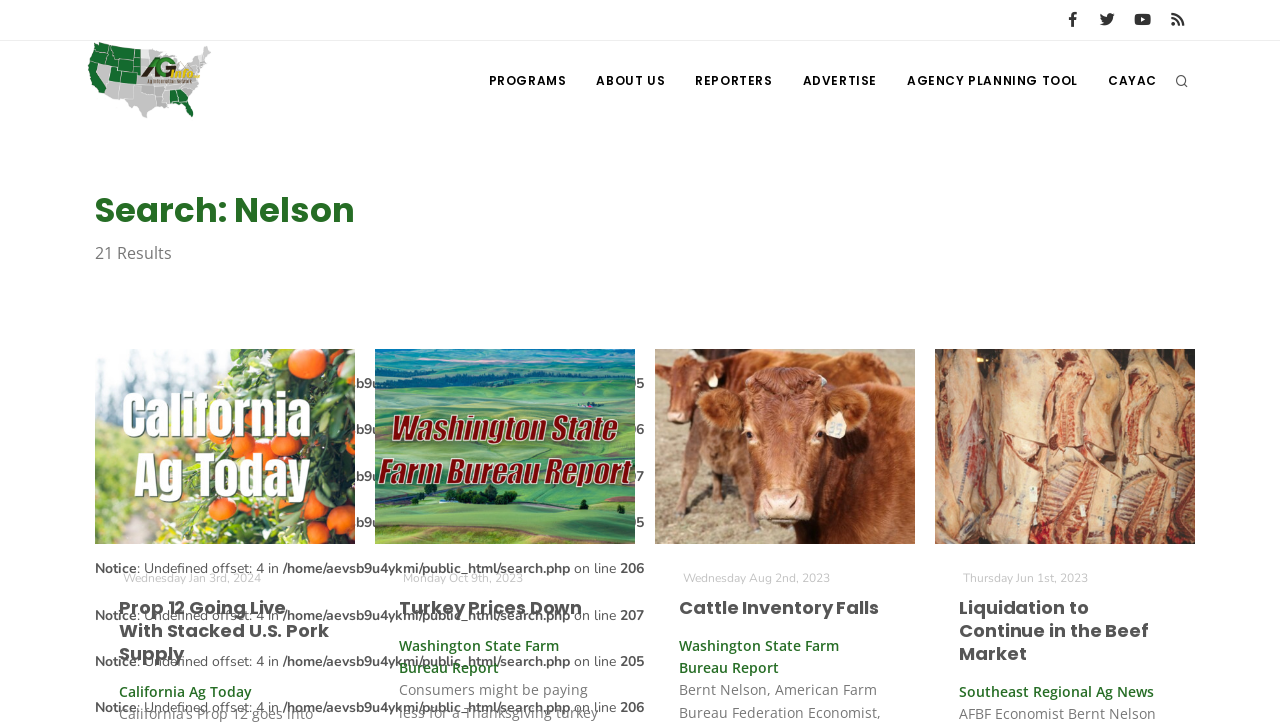Provide the bounding box coordinates of the UI element that matches the description: "California Tree Nut Report".

[0.2, 0.956, 0.338, 0.983]